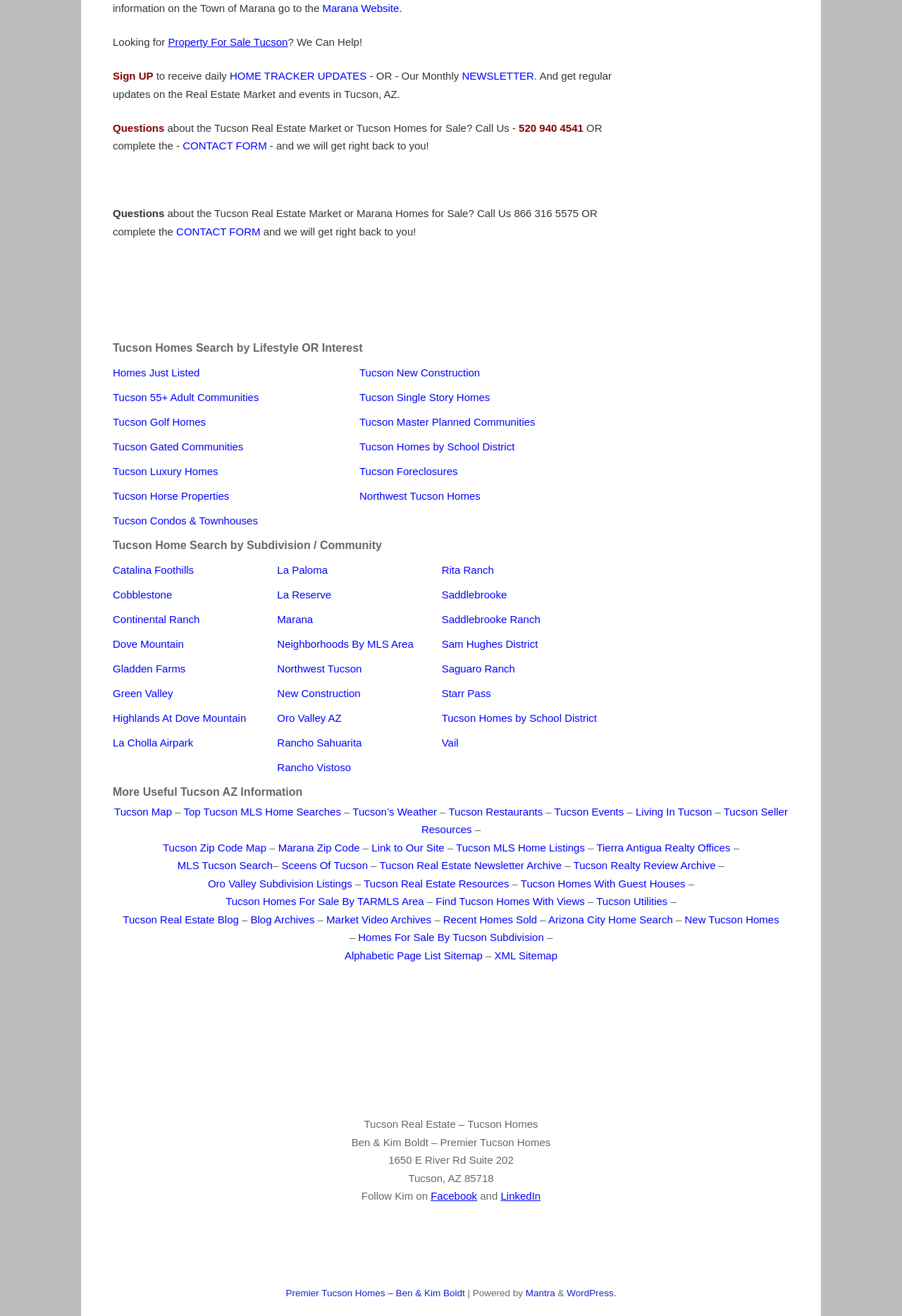What is the main purpose of this website?
Using the visual information, respond with a single word or phrase.

Real Estate Search